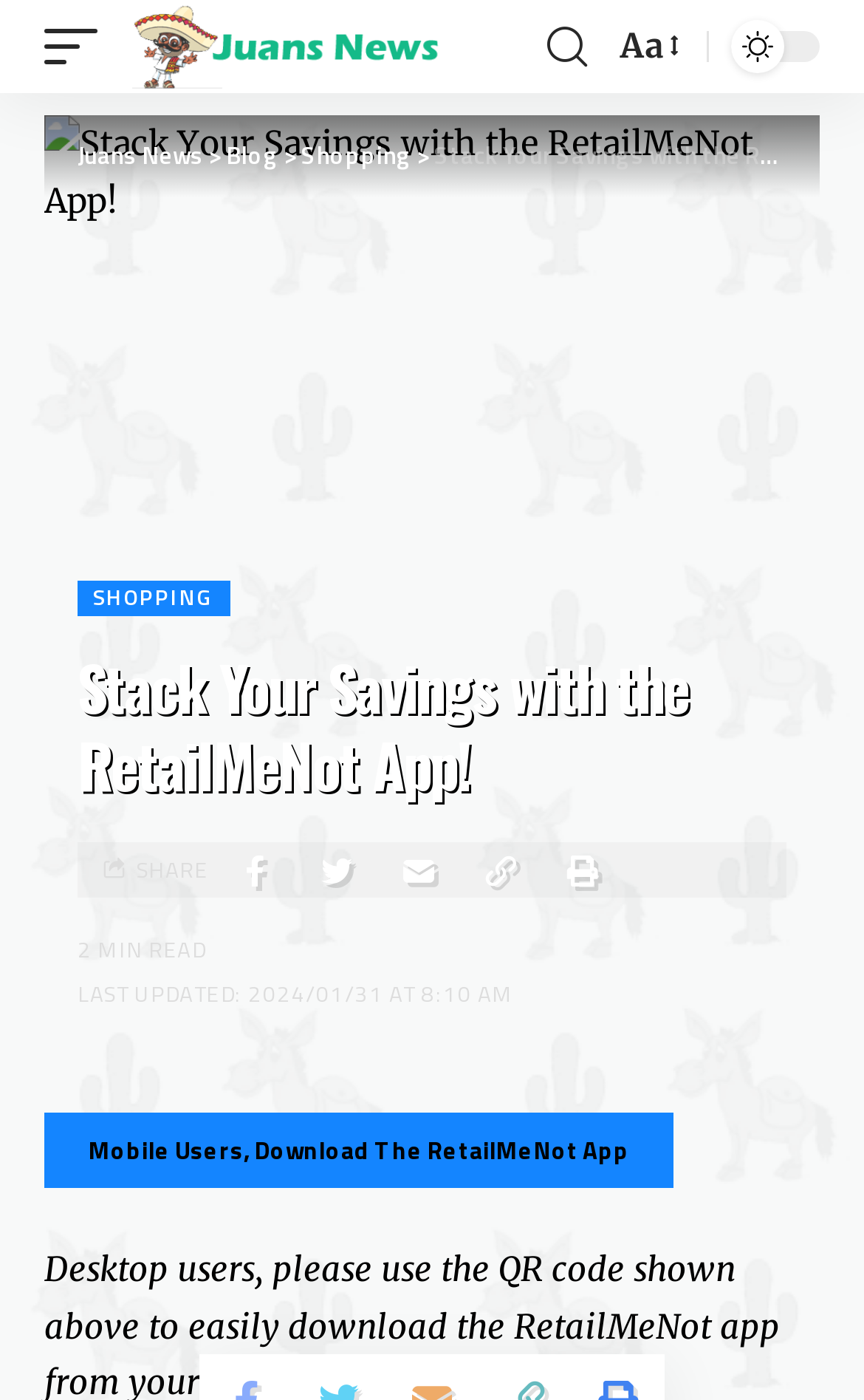When was the article last updated?
Look at the image and answer the question with a single word or phrase.

2024/01/31 8:10 AM